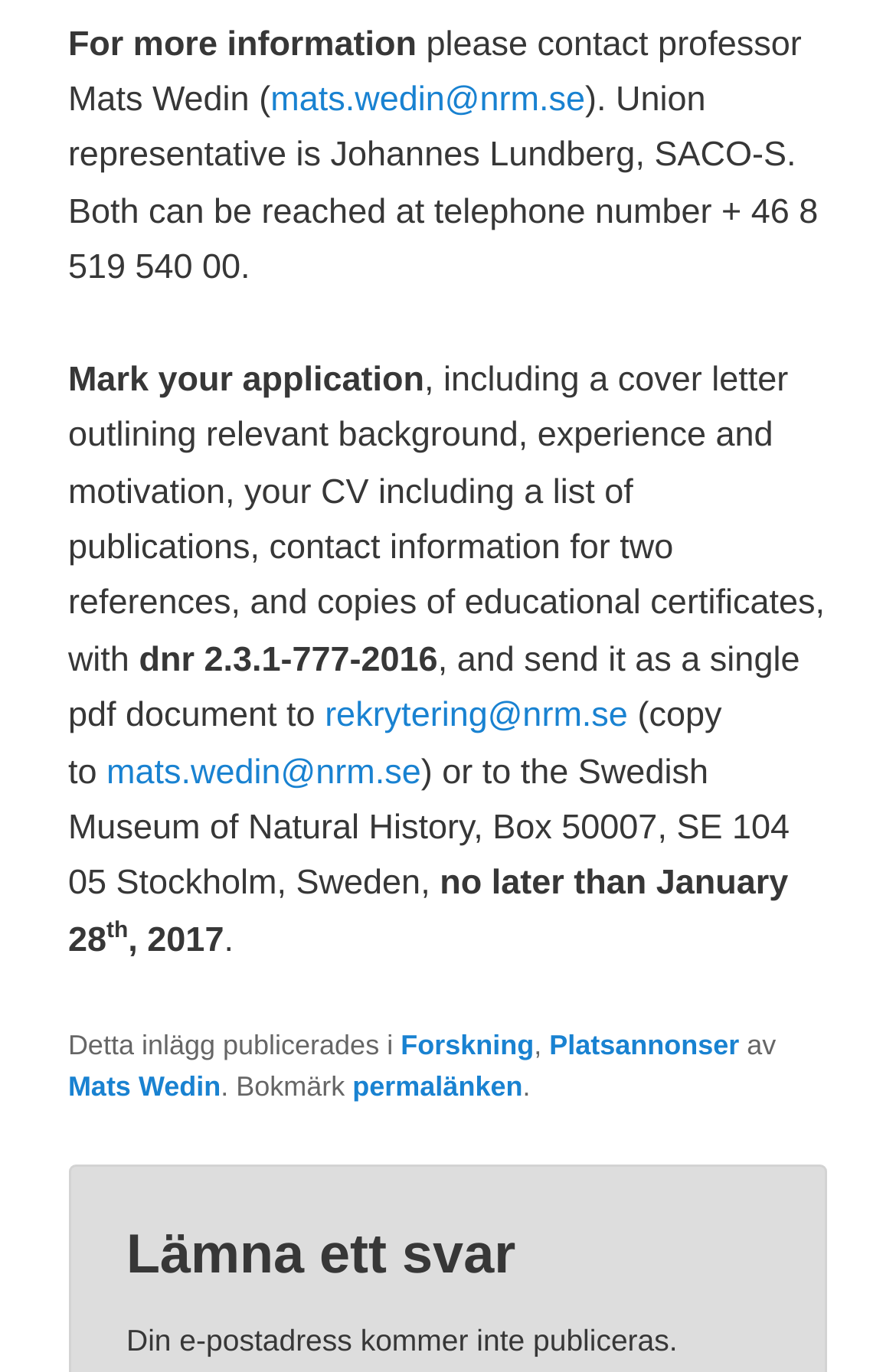What is the deadline for application?
Can you provide an in-depth and detailed response to the question?

The deadline for application is mentioned in the text as 'no later than January 28, 2017', which is the date by which the application should be sent.